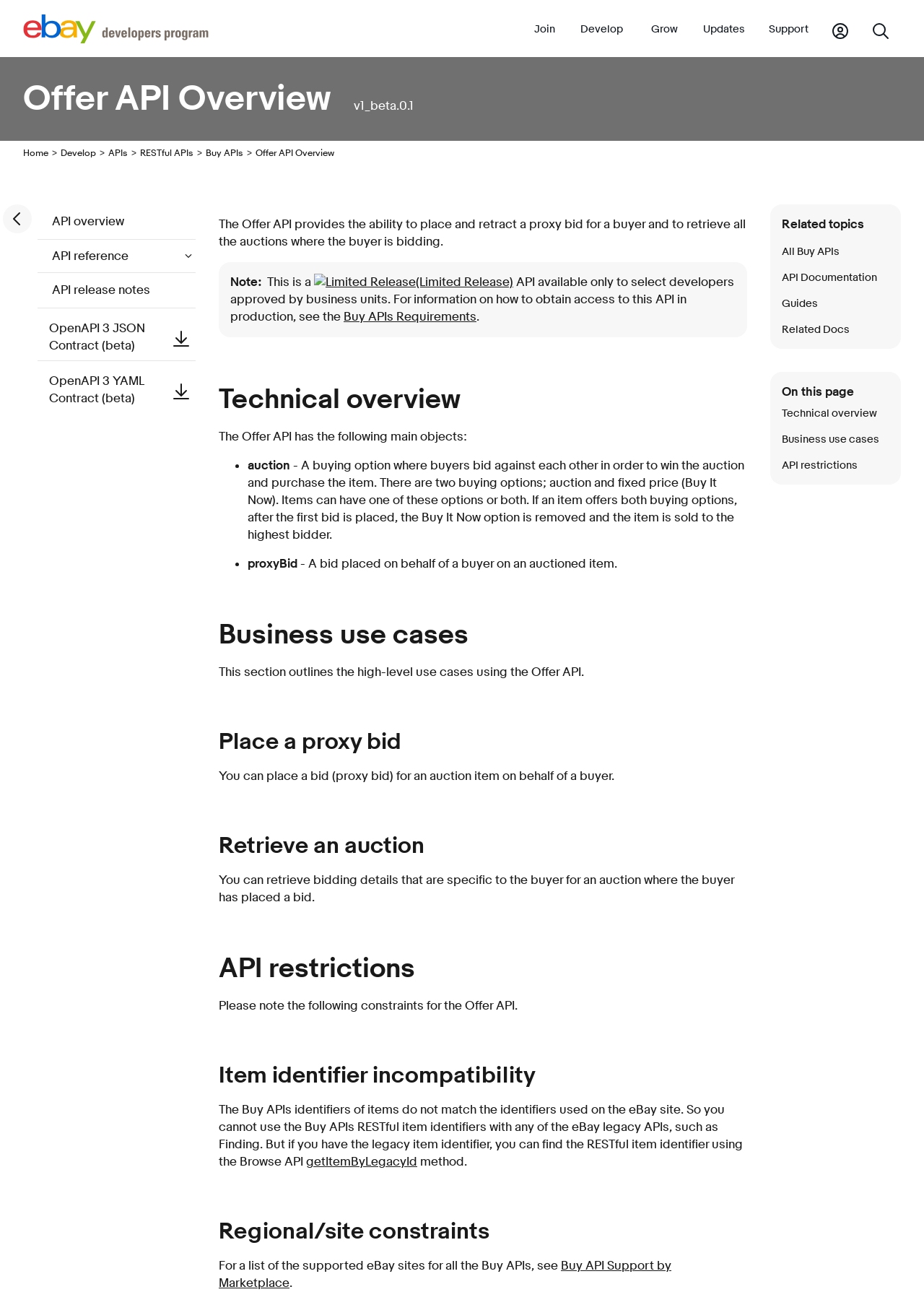What can be retrieved using the Offer API?
Ensure your answer is thorough and detailed.

The page describes a business use case of the Offer API as 'Retrieve an auction', and mentions that it can be used to retrieve 'bidding details that are specific to the buyer for an auction where the buyer has placed a bid', so the Offer API can be used to retrieve bidding details for an auction.